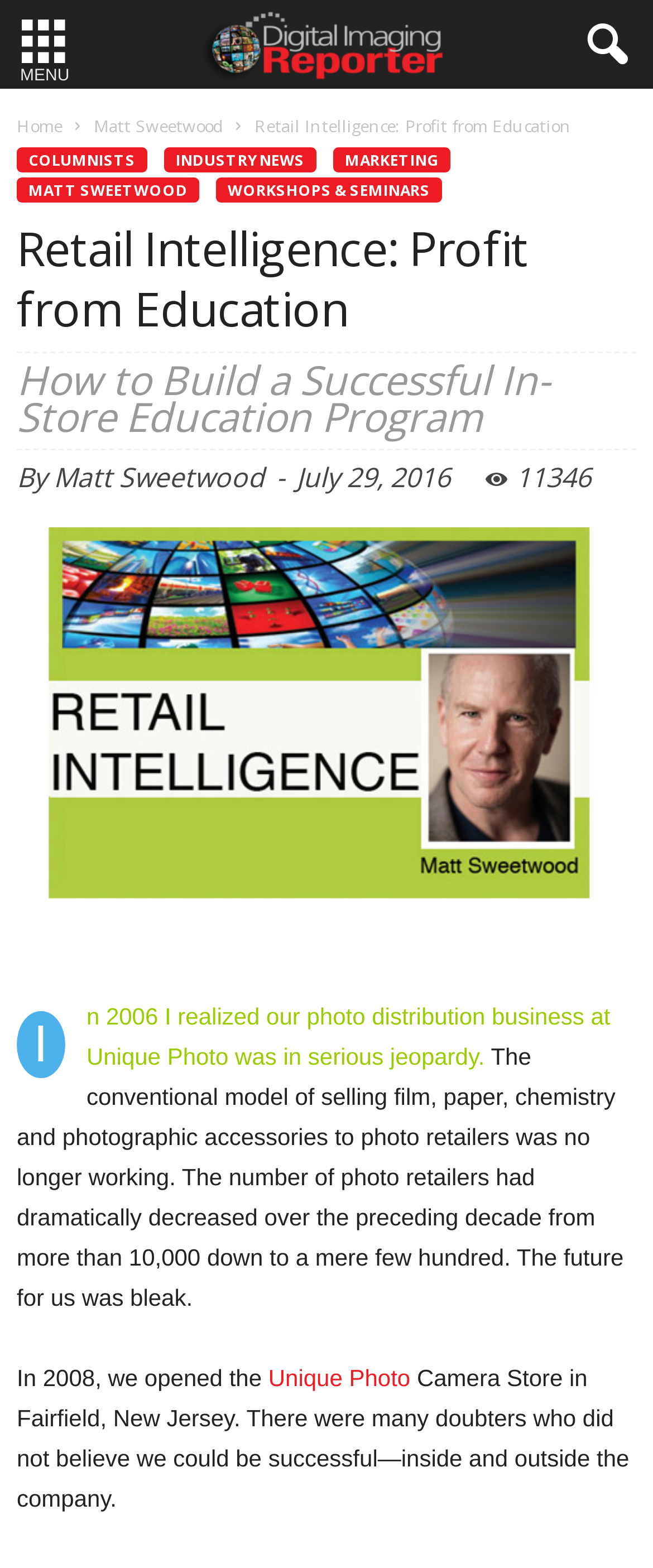What is the name of the author of this article?
Provide a short answer using one word or a brief phrase based on the image.

Matt Sweetwood